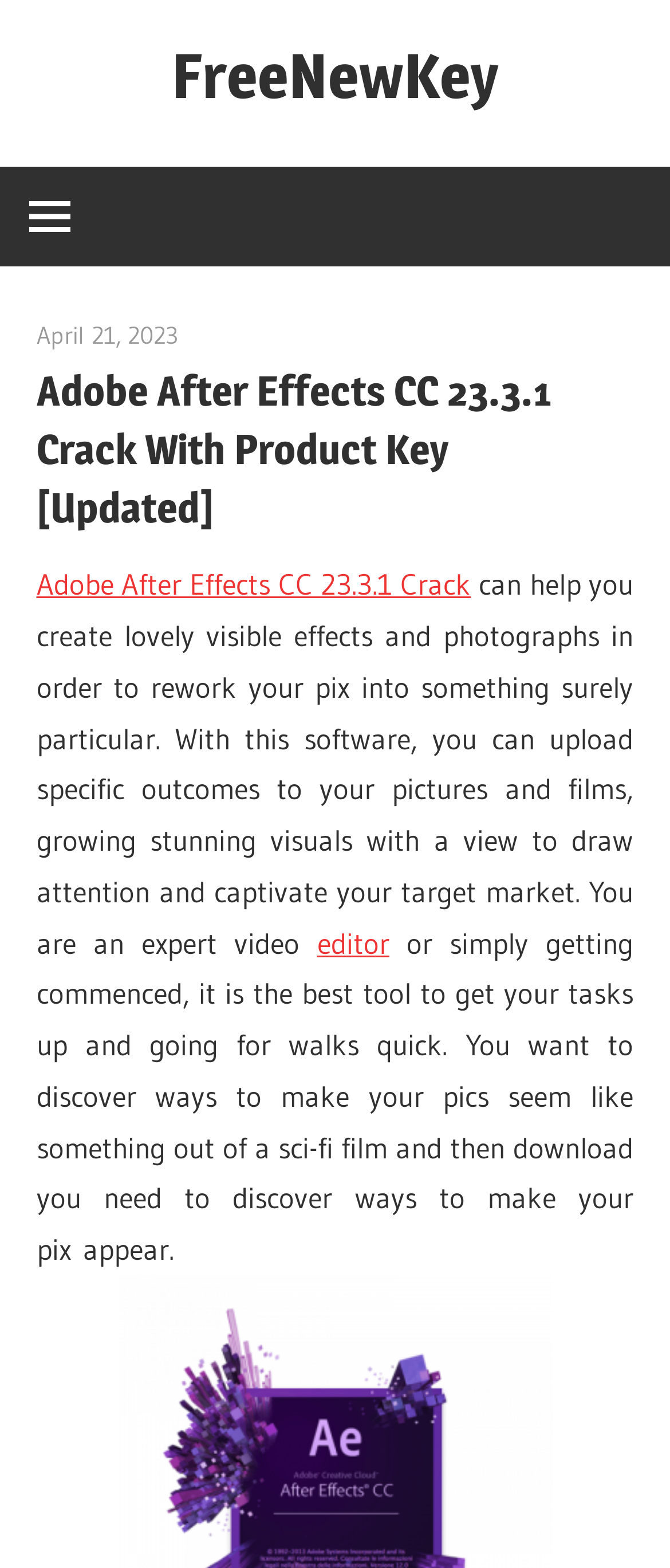Provide the text content of the webpage's main heading.

Adobe After Effects CC 23.3.1 Crack With Product Key [Updated]